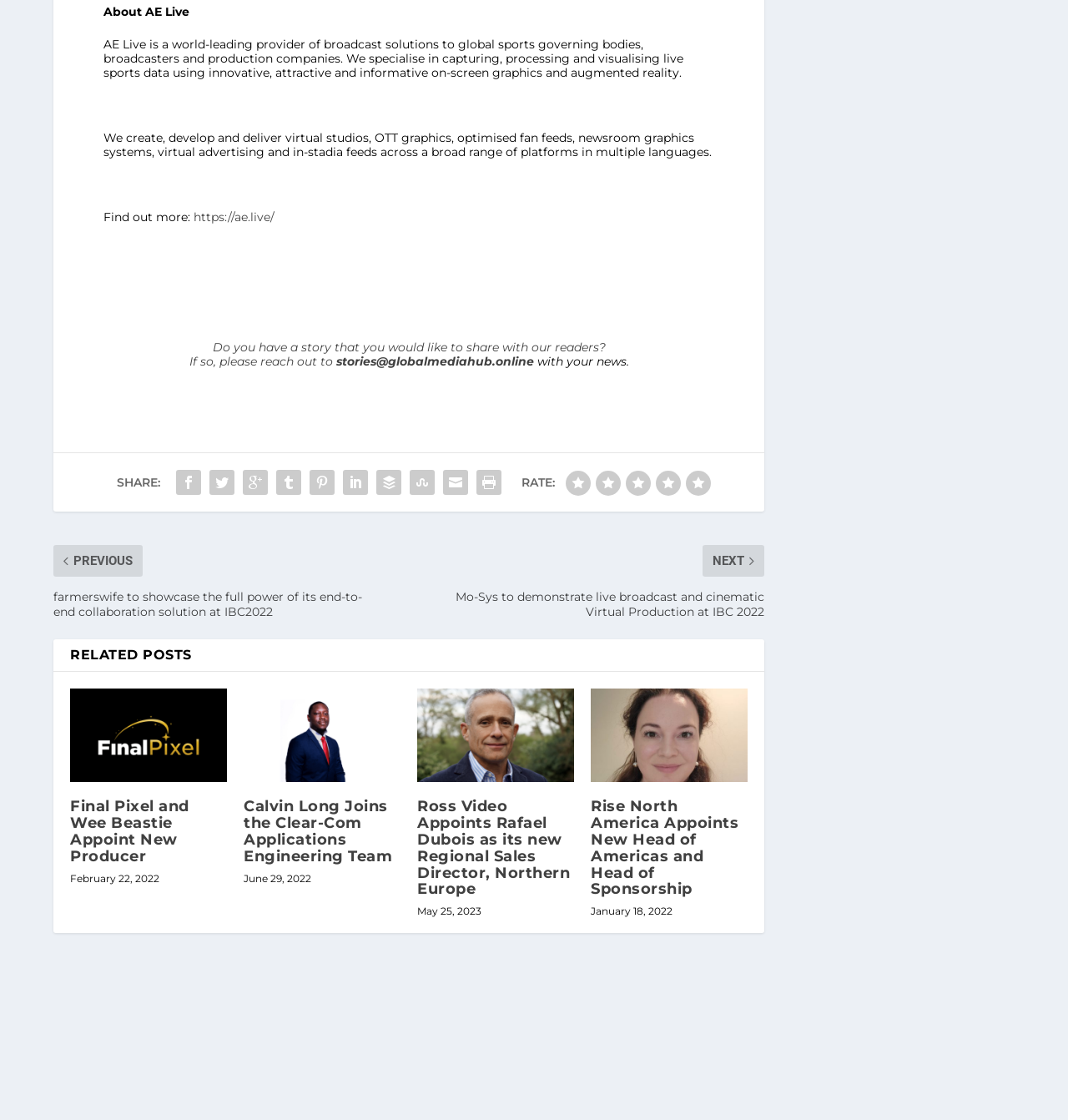Reply to the question below using a single word or brief phrase:
What is the name of the company that appoints Rafael Dubois as its new Regional Sales Director?

Ross Video